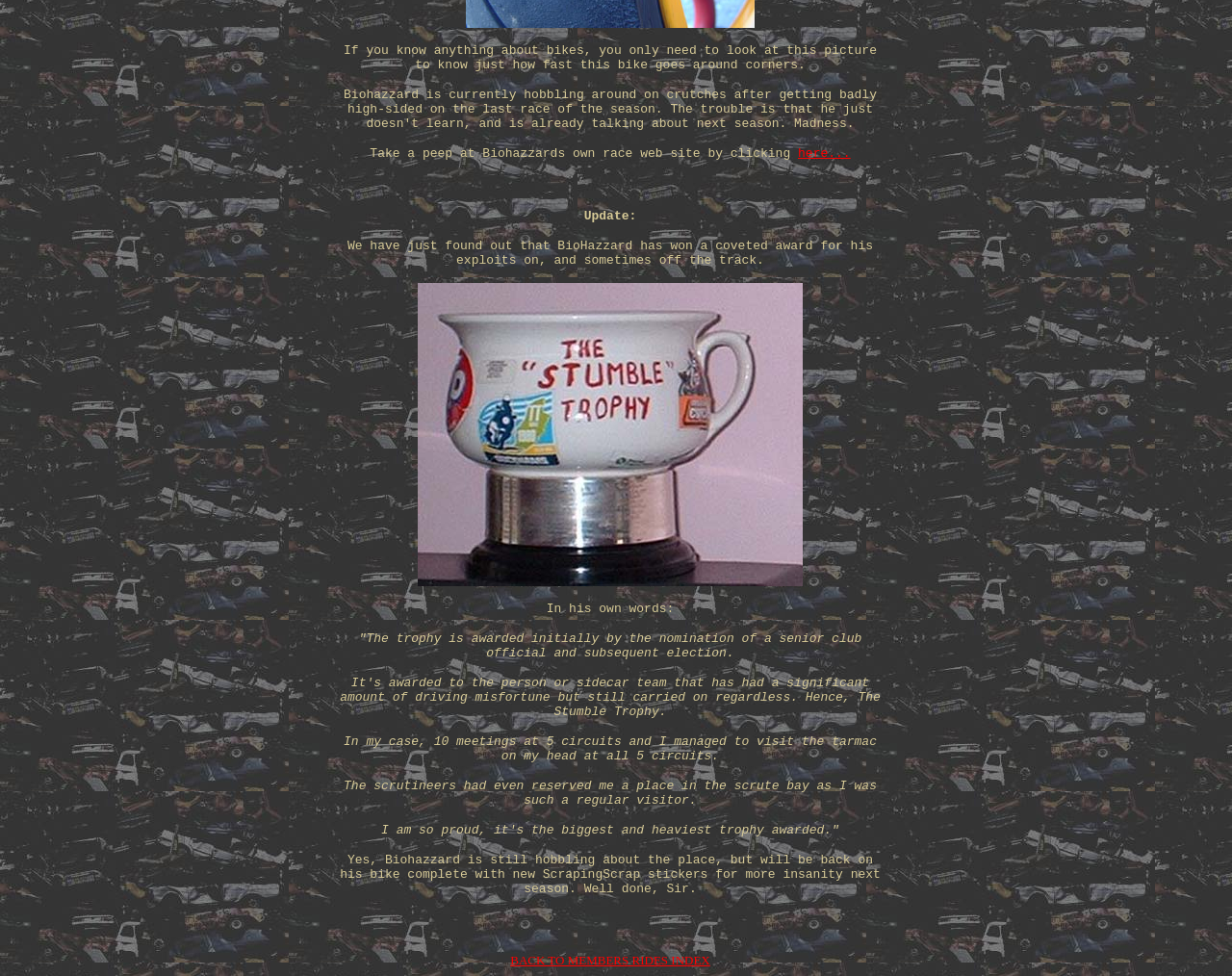Where can the user navigate to from this page?
Answer the question in as much detail as possible.

The link 'BACK TO MEMBERS RIDES INDEX' is present at the bottom of the page, which suggests that the user can navigate to the Members Rides Index page from this page.